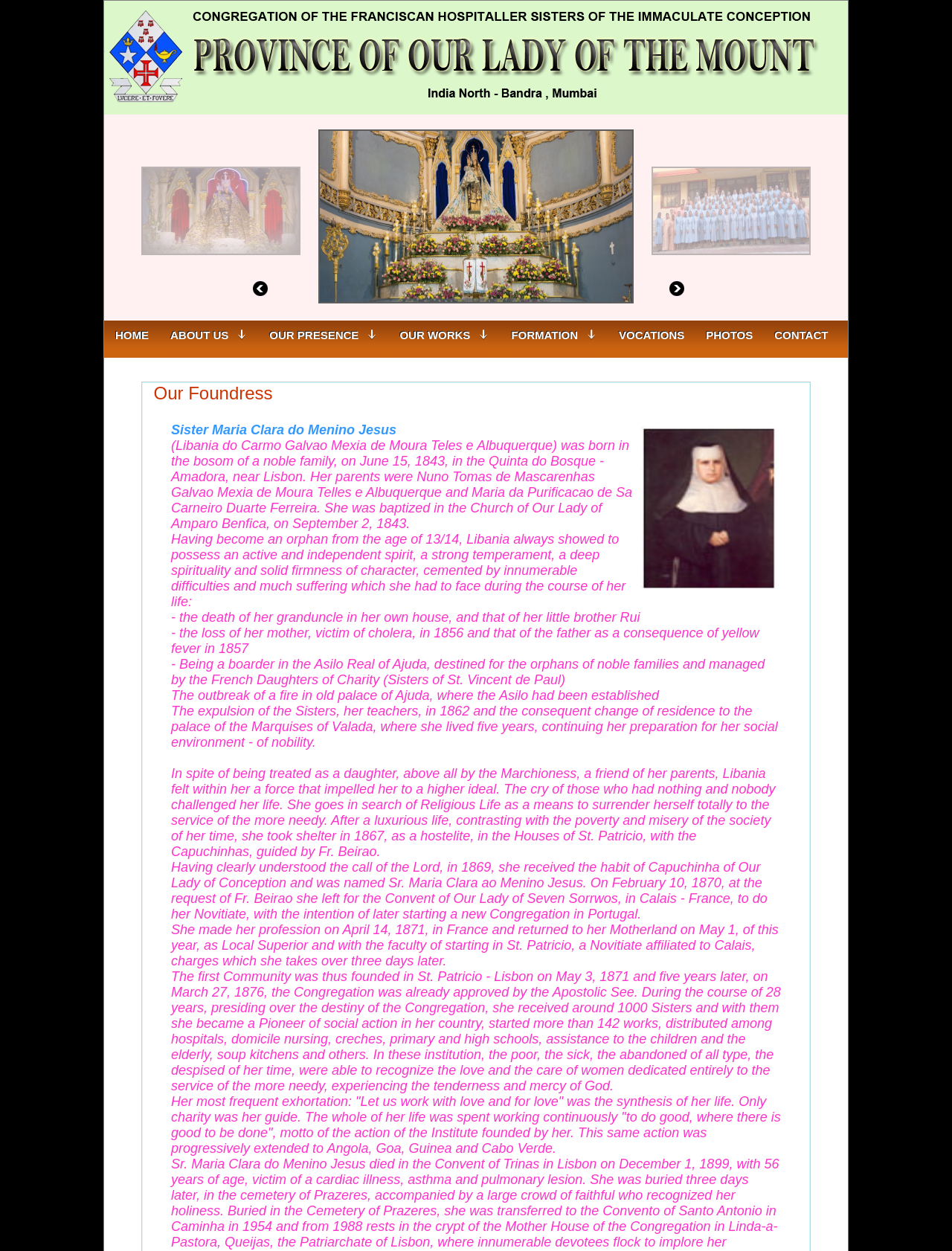Can you determine the bounding box coordinates of the area that needs to be clicked to fulfill the following instruction: "Click the HOME link"?

[0.109, 0.256, 0.167, 0.282]